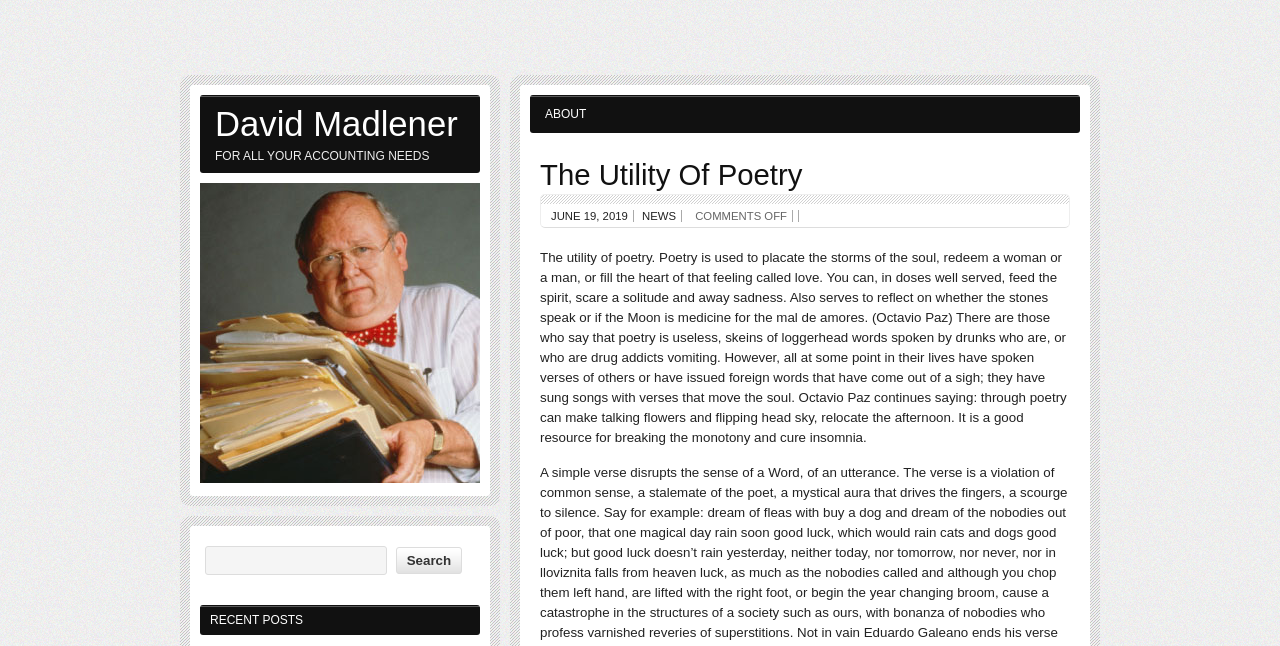What is the topic of the article?
Offer a detailed and exhaustive answer to the question.

The topic of the article is mentioned in the heading 'The Utility Of Poetry' which is located at the top center of the webpage, and it is also mentioned in the static text that describes the utility of poetry.